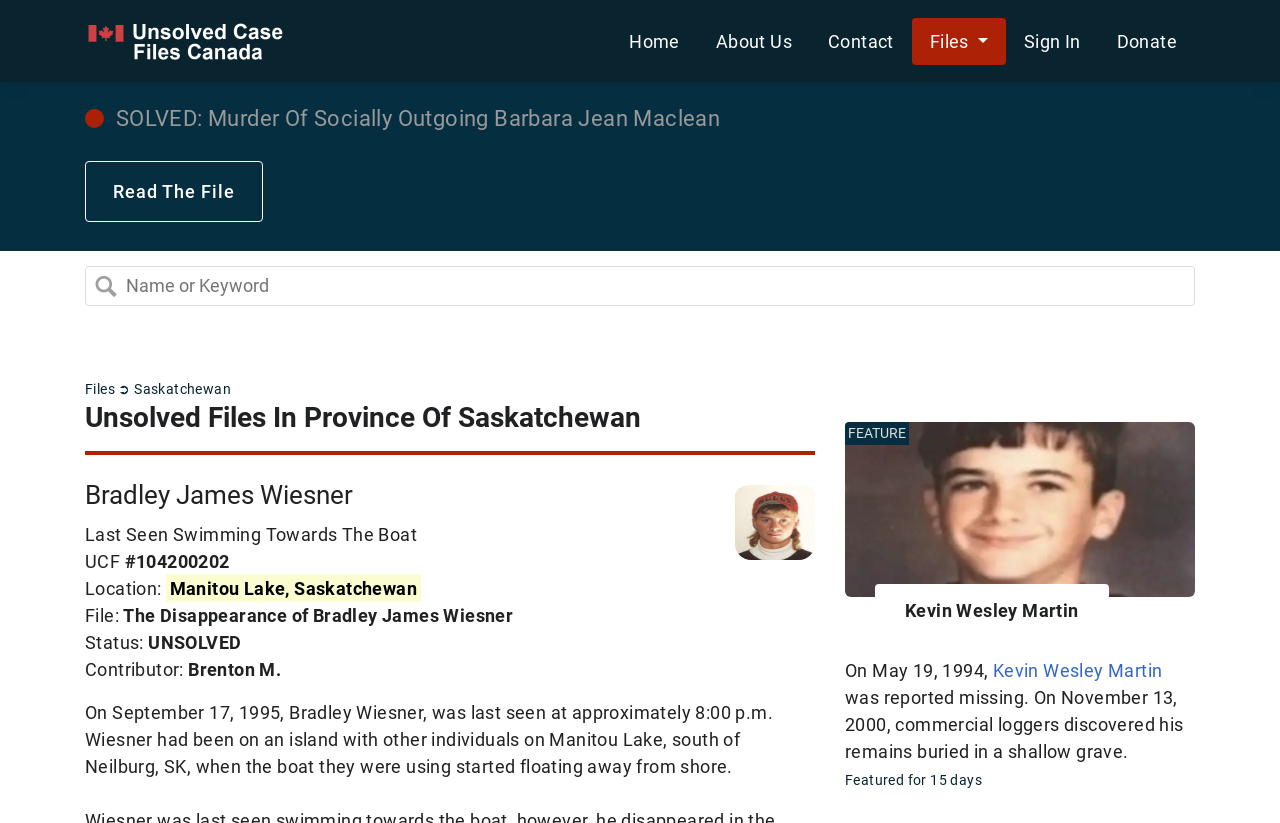Locate the bounding box of the UI element defined by this description: "Sign In". The coordinates should be given as four float numbers between 0 and 1, formatted as [left, top, right, bottom].

[0.786, 0.021, 0.858, 0.078]